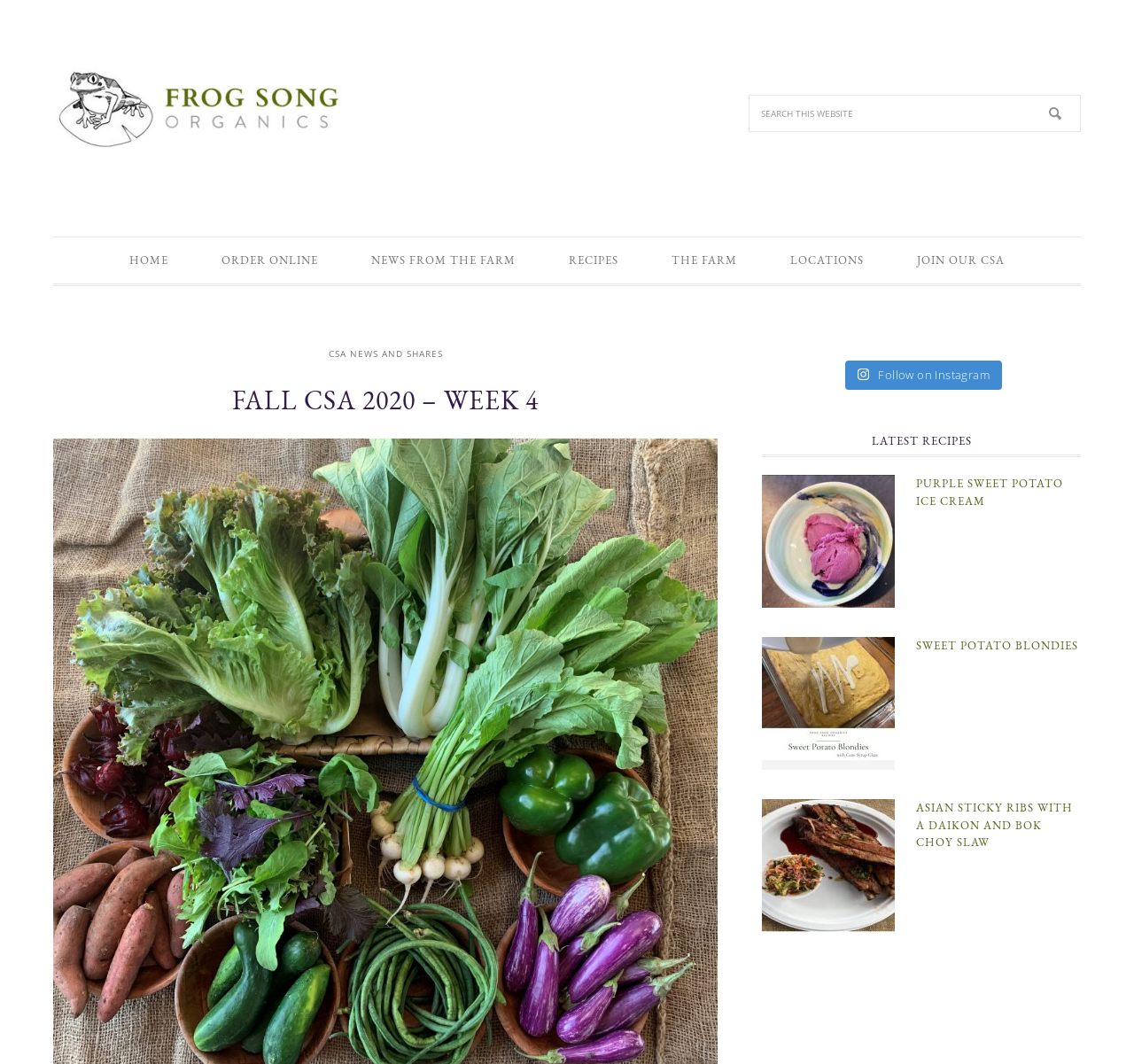Can you look at the image and give a comprehensive answer to the question:
What social media platform is mentioned?

In the primary sidebar, there is a link that says 'Follow on Instagram', indicating that the farm has a presence on Instagram.